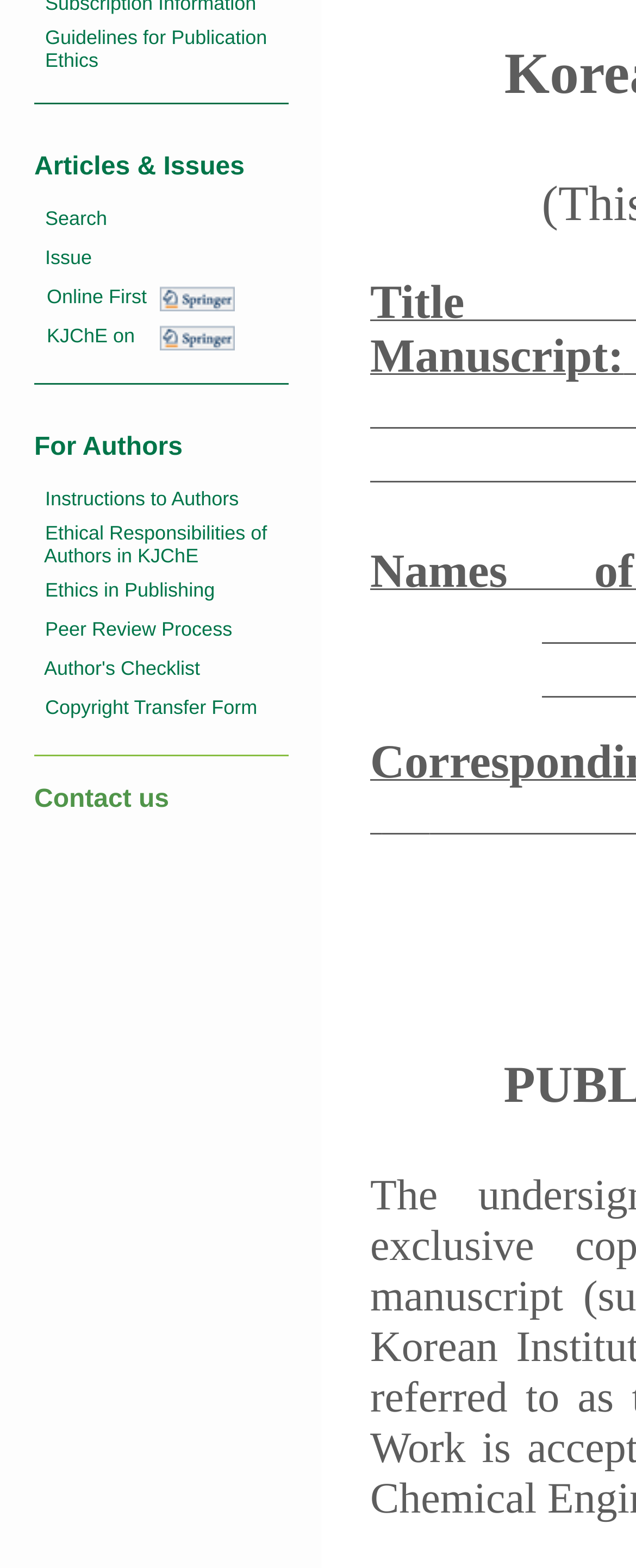Predict the bounding box of the UI element based on this description: "Ethics in Publishing".

[0.071, 0.369, 0.338, 0.384]